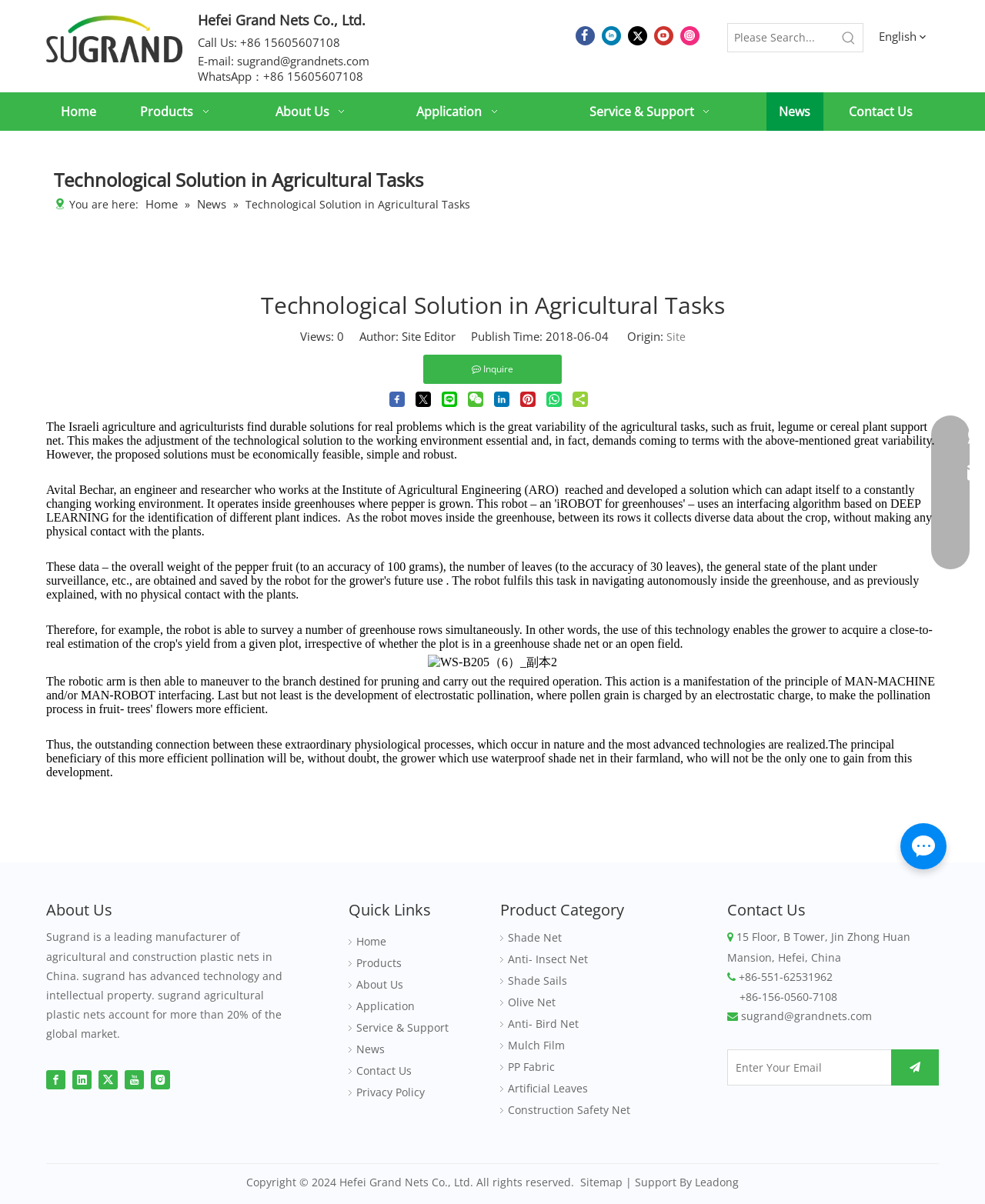Locate the bounding box coordinates of the element to click to perform the following action: 'View the 'About Us' page'. The coordinates should be given as four float values between 0 and 1, in the form of [left, top, right, bottom].

[0.047, 0.772, 0.287, 0.788]